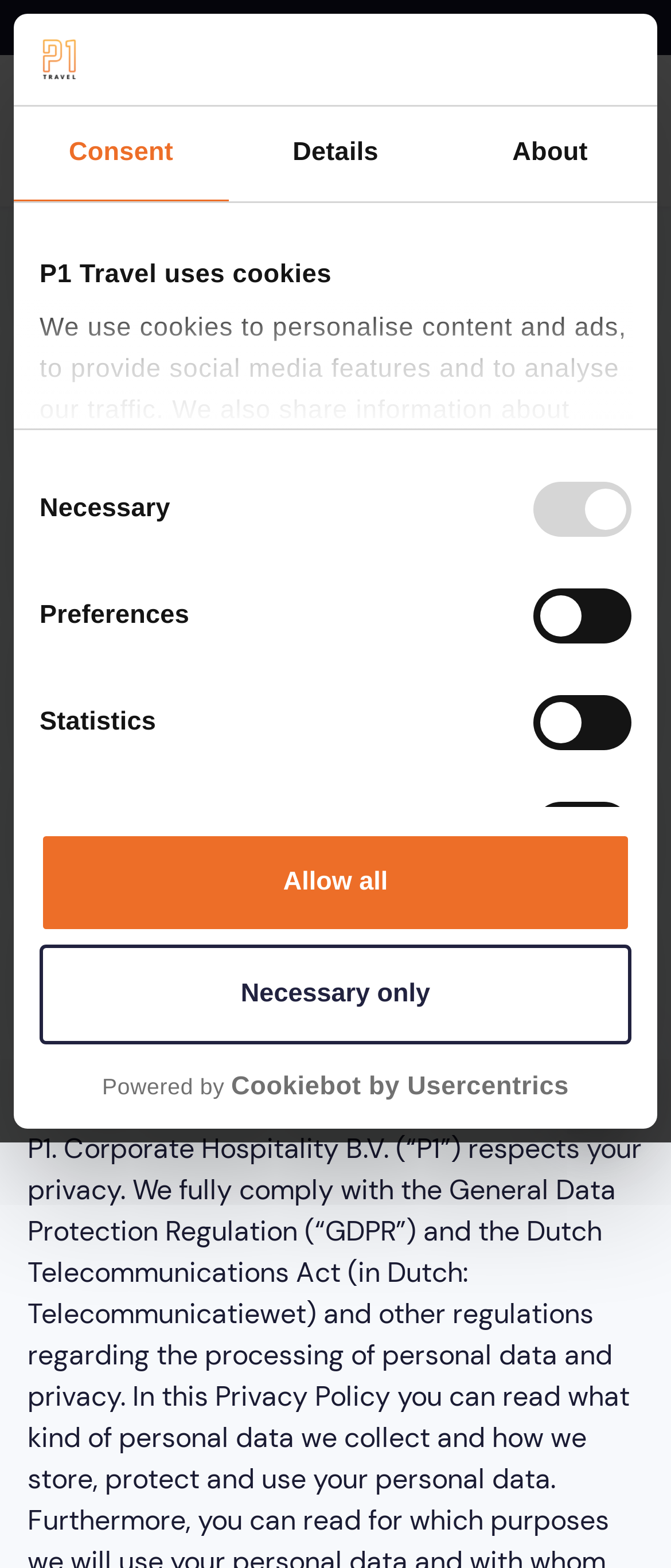Explain the webpage in detail, including its primary components.

The webpage appears to be a privacy policy page for P1 Travel, with a focus on cookie usage and consent. At the top, there is a logo and a horizontal tab list with three tabs: "Consent", "Details", and "About". The "Consent" tab is currently selected.

Below the tab list, there is a modal dialog with a heading "P1 Travel uses cookies" and a paragraph of text explaining the use of cookies on the site. This is followed by a group of checkboxes labeled "Necessary", "Preferences", "Statistics", and "Marketing", allowing users to customize their cookie preferences.

There are two buttons, "Necessary only" and "Allow all", which likely control the cookie settings. Below these buttons, there is a link to a logo that opens in a new window, accompanied by text "Powered by Cookiebot by Usercentrics".

On the left side of the page, there is a menu button labeled "MENU" with a popup menu. Above this button, there is an image and a heading "Seats next to each other". On the right side of the page, there are three links: "P1 Travel logo", "Access to the biggest sports and music events", and "Find the event for you!", each accompanied by an image.

At the bottom of the page, there is a heading "Privacy Policy" and another heading "Privacy Policy P1". There is also a button with an accompanying figure, but no text is provided to describe its purpose.

Overall, the page appears to be a functional and informative privacy policy page, with a focus on cookie usage and user consent.